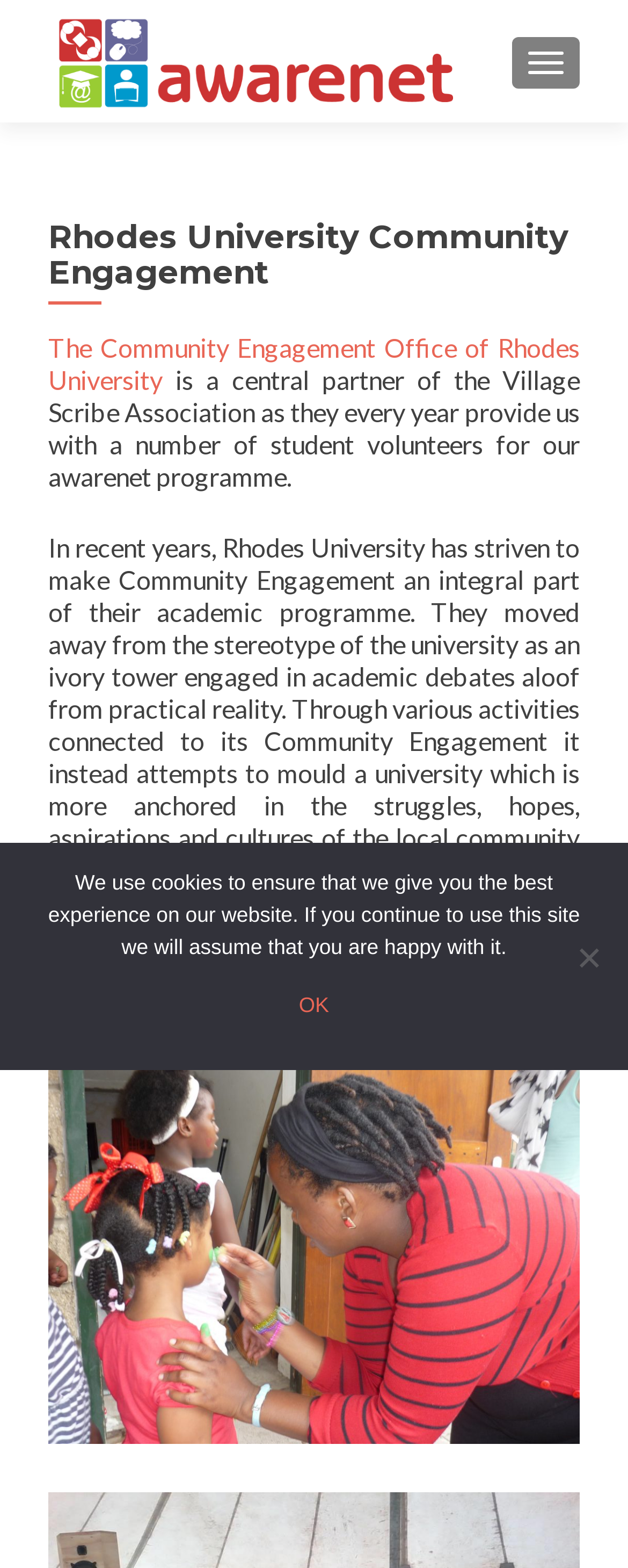What is the purpose of the Community Engagement Office?
Please interpret the details in the image and answer the question thoroughly.

The purpose of the Community Engagement Office can be inferred from the text 'The Community Engagement Office of Rhodes University is a central partner of the Village Scribe Association as they every year provide us with a number of student volunteers for our awarenet programme.' which is located in the main content area of the webpage.